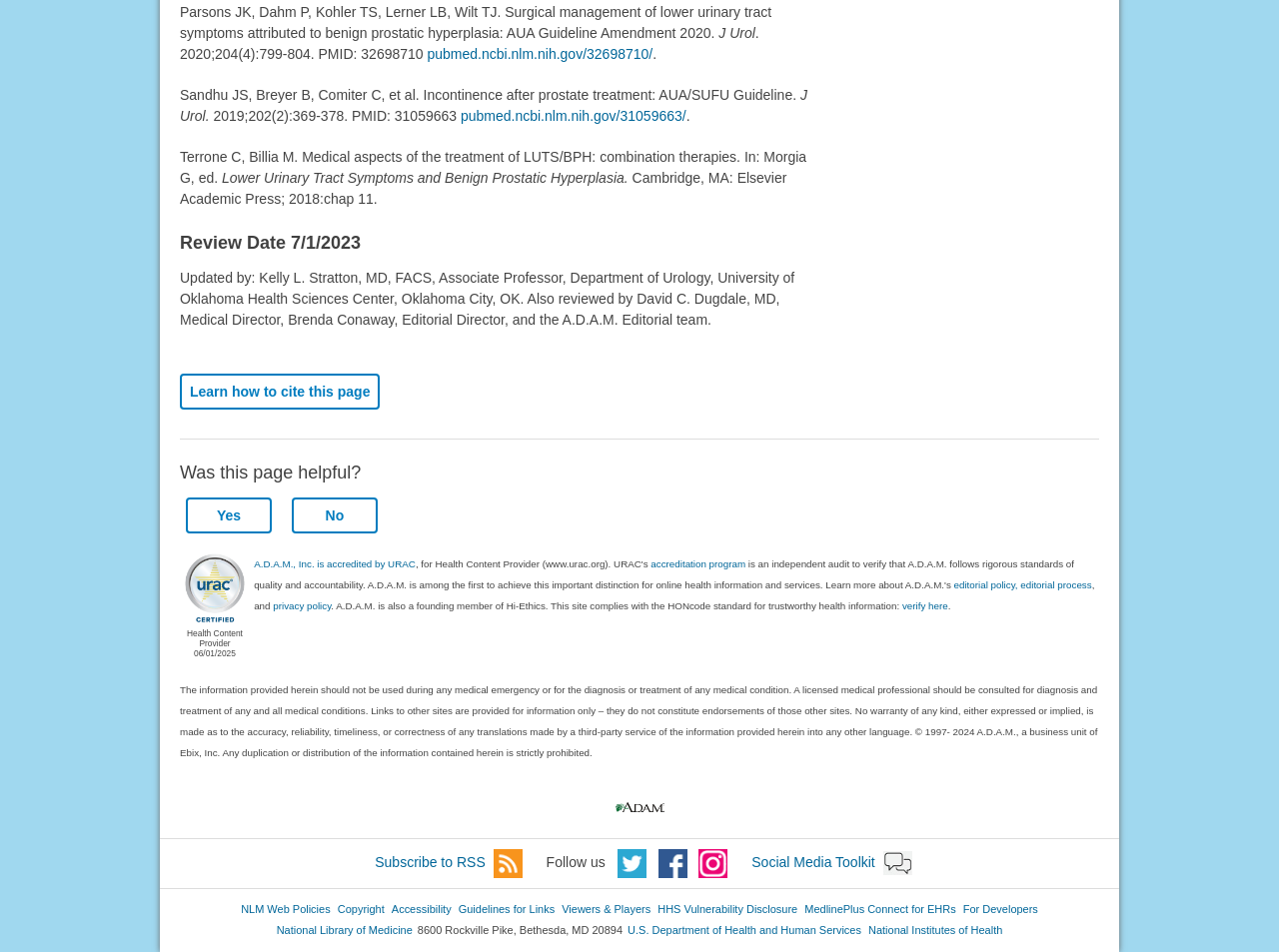Identify the bounding box coordinates necessary to click and complete the given instruction: "Click the 'pubmed.ncbi.nlm.nih.gov/32698710/' link".

[0.334, 0.047, 0.51, 0.069]